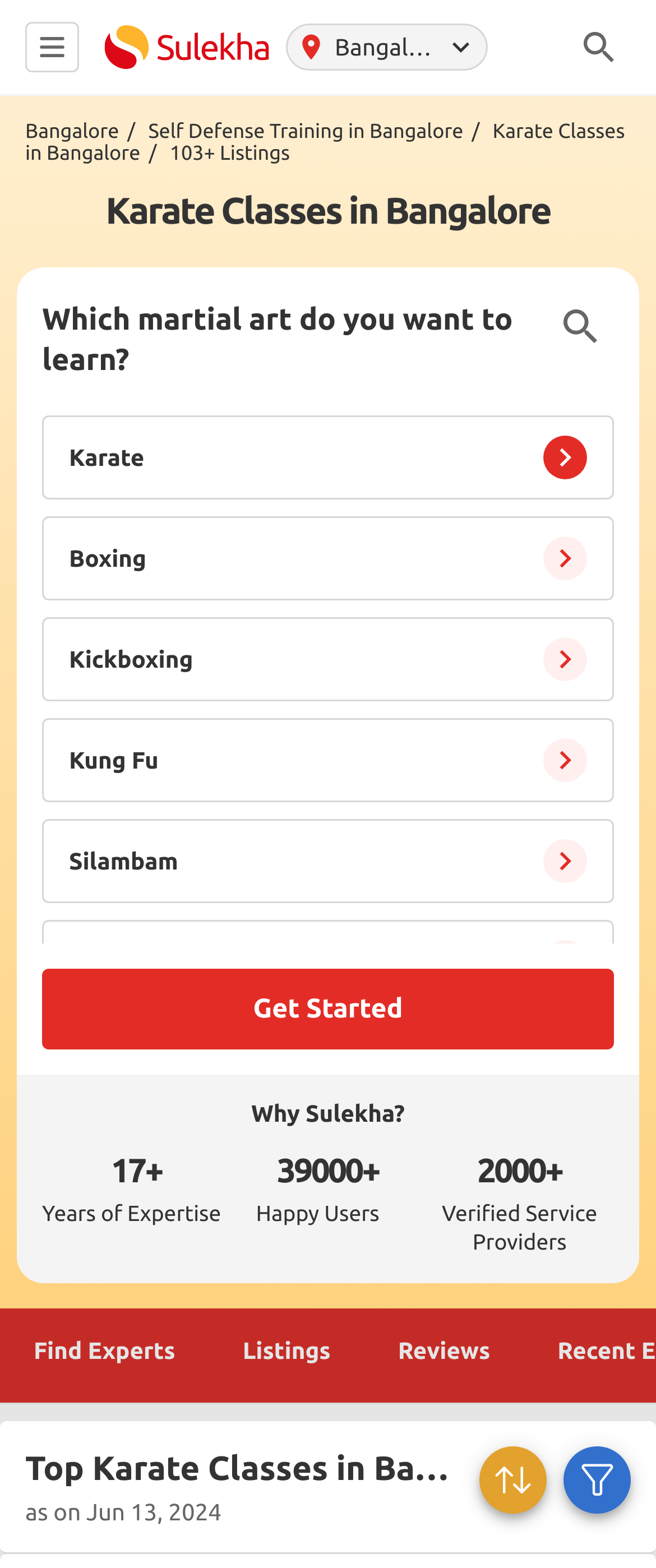Determine the bounding box coordinates of the section to be clicked to follow the instruction: "Click on 'Karate Classes in Bangalore' link". The coordinates should be given as four float numbers between 0 and 1, formatted as [left, top, right, bottom].

[0.038, 0.077, 0.953, 0.105]